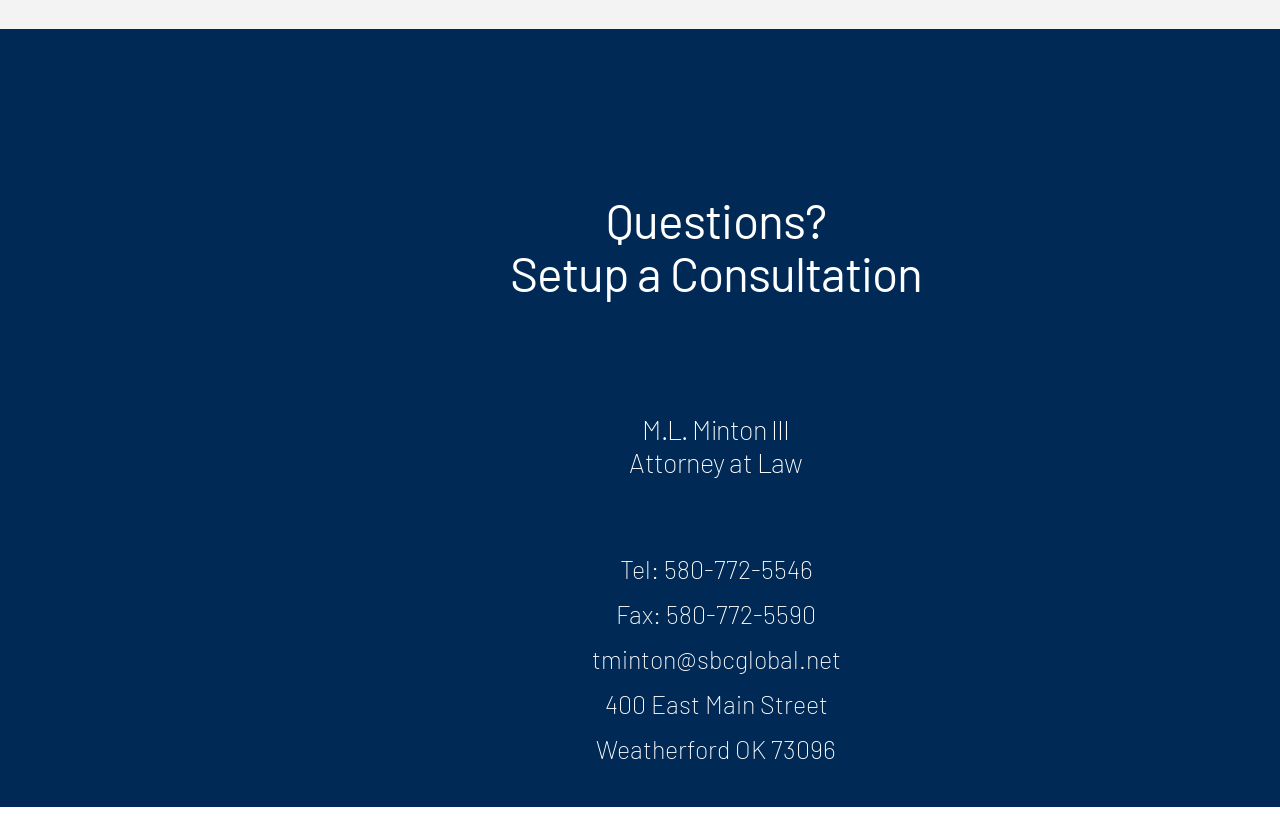Provide a brief response in the form of a single word or phrase:
What is the street address of M.L. Minton III's office?

400 East Main Street